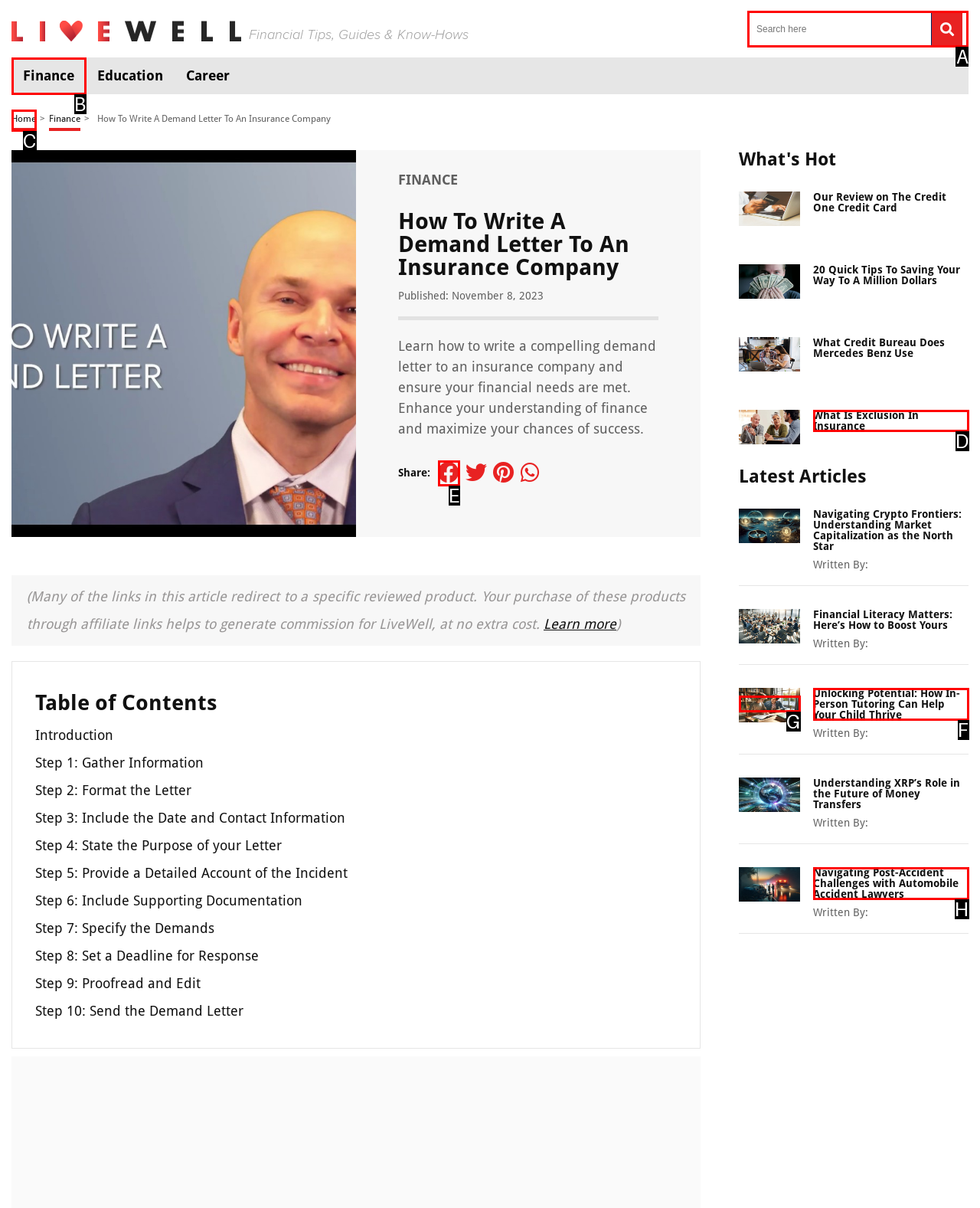Tell me which option I should click to complete the following task: Search for something Answer with the option's letter from the given choices directly.

A